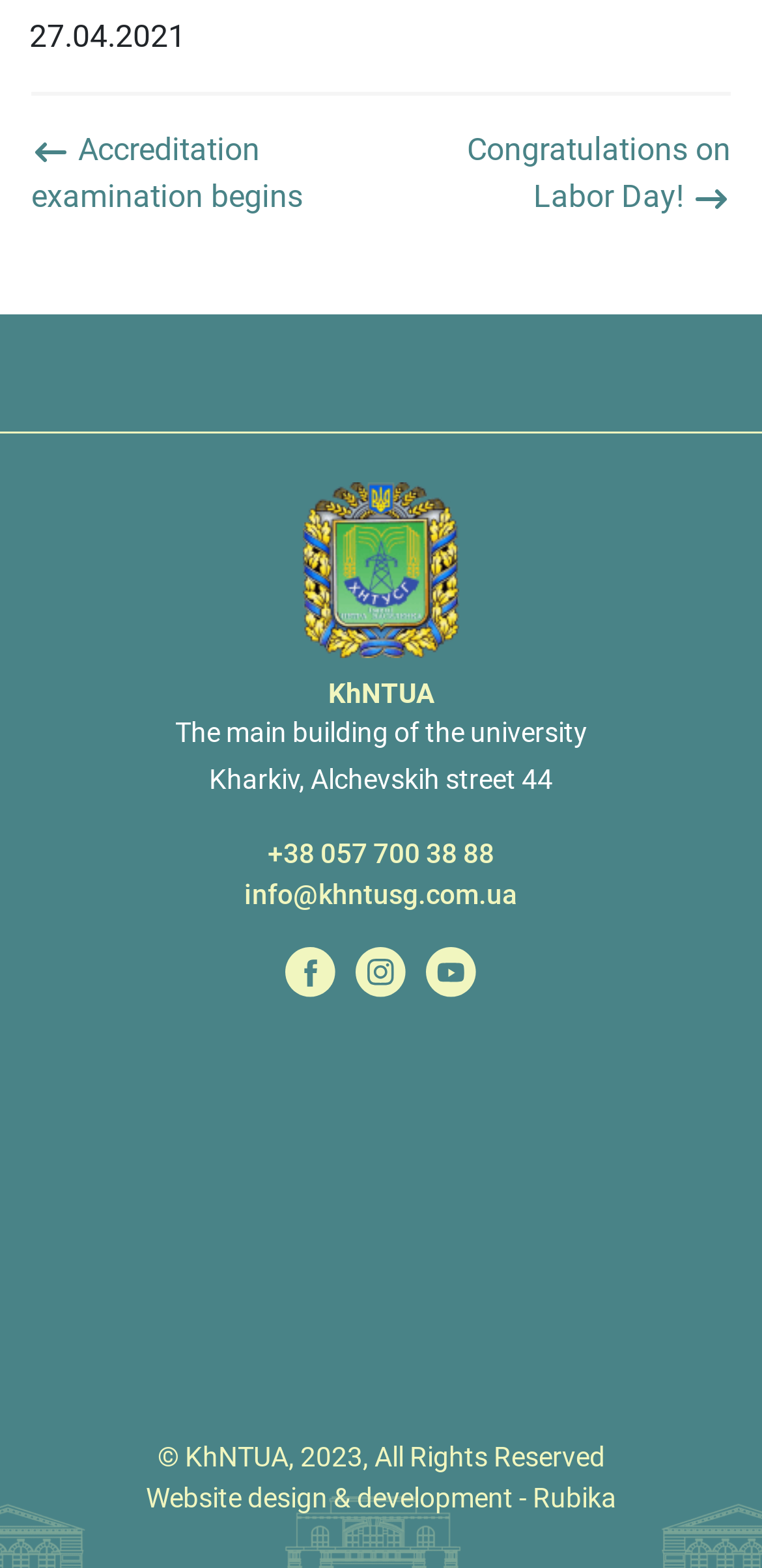Determine the bounding box coordinates for the region that must be clicked to execute the following instruction: "Explore the 'Métiers' section".

None